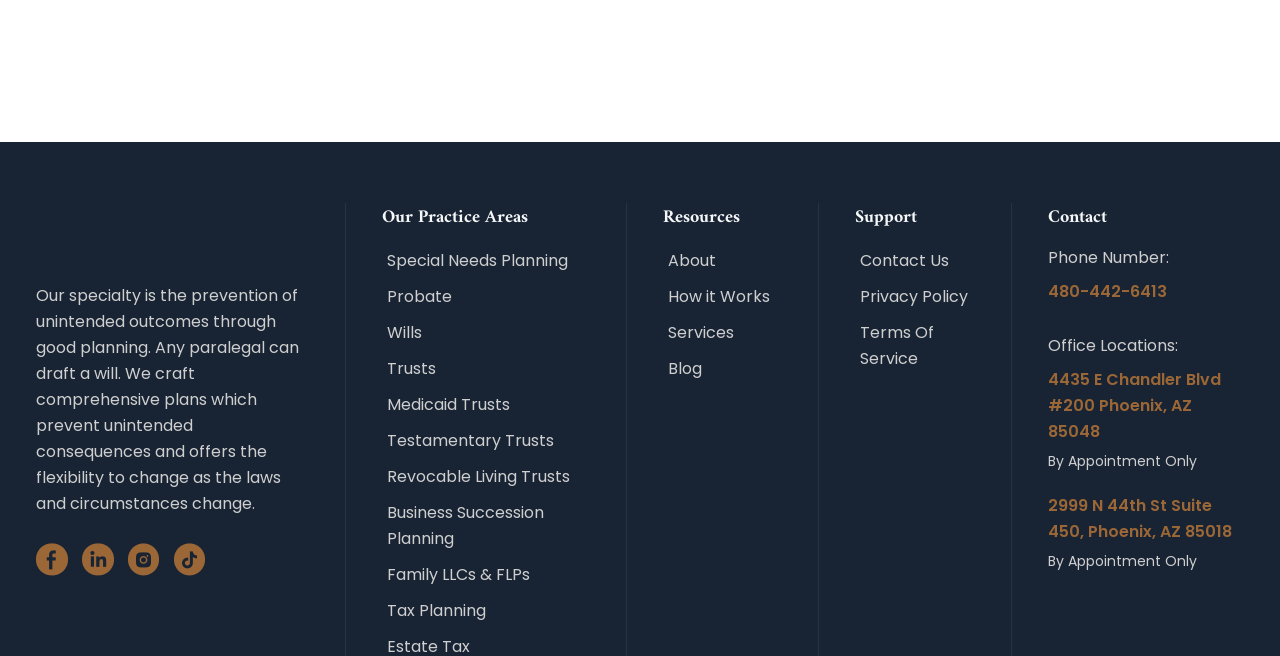Given the description: "Testamentary Trusts", determine the bounding box coordinates of the UI element. The coordinates should be formatted as four float numbers between 0 and 1, [left, top, right, bottom].

[0.302, 0.654, 0.432, 0.689]